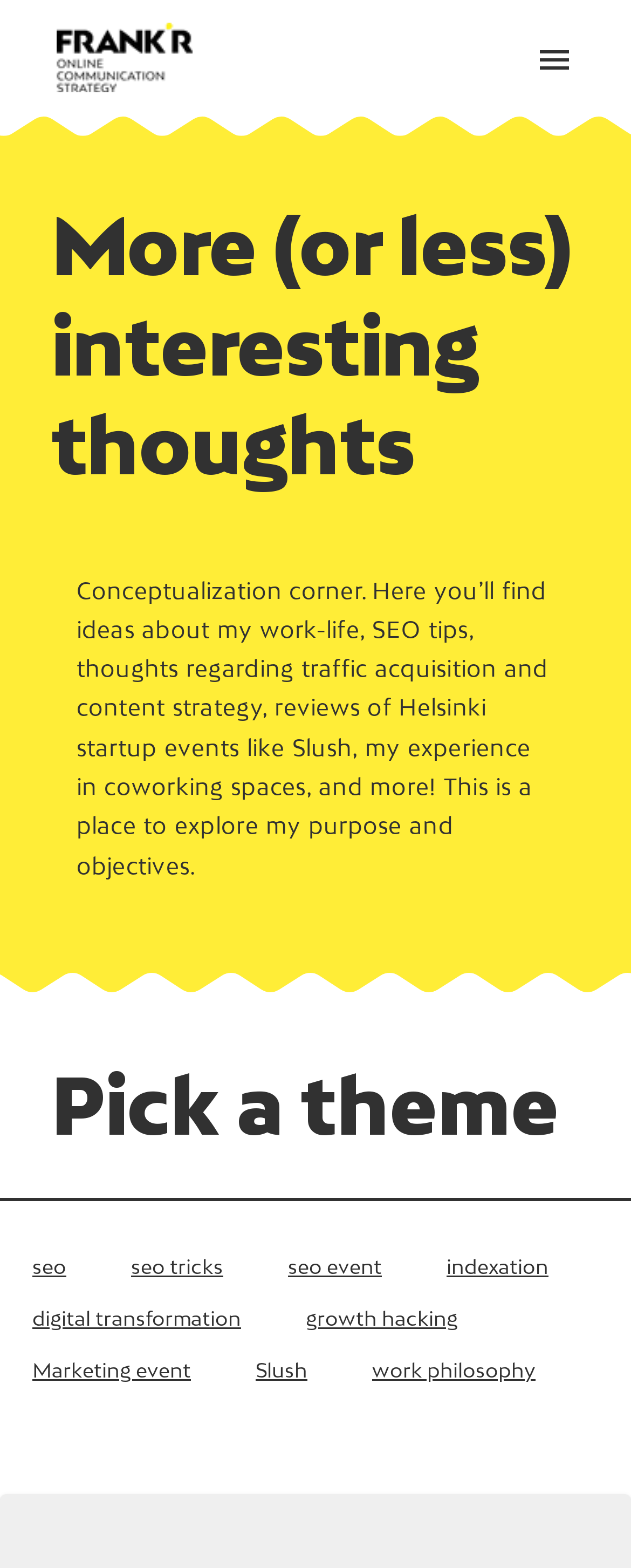What is the name of the startup event mentioned in the blog?
Offer a detailed and full explanation in response to the question.

The blog post mentions reviews of Helsinki startup events, and upon examining the webpage, we can see a link to 'Slush', which is a well-known startup event in Helsinki, indicating that Slush is one of the startup events mentioned in the blog.